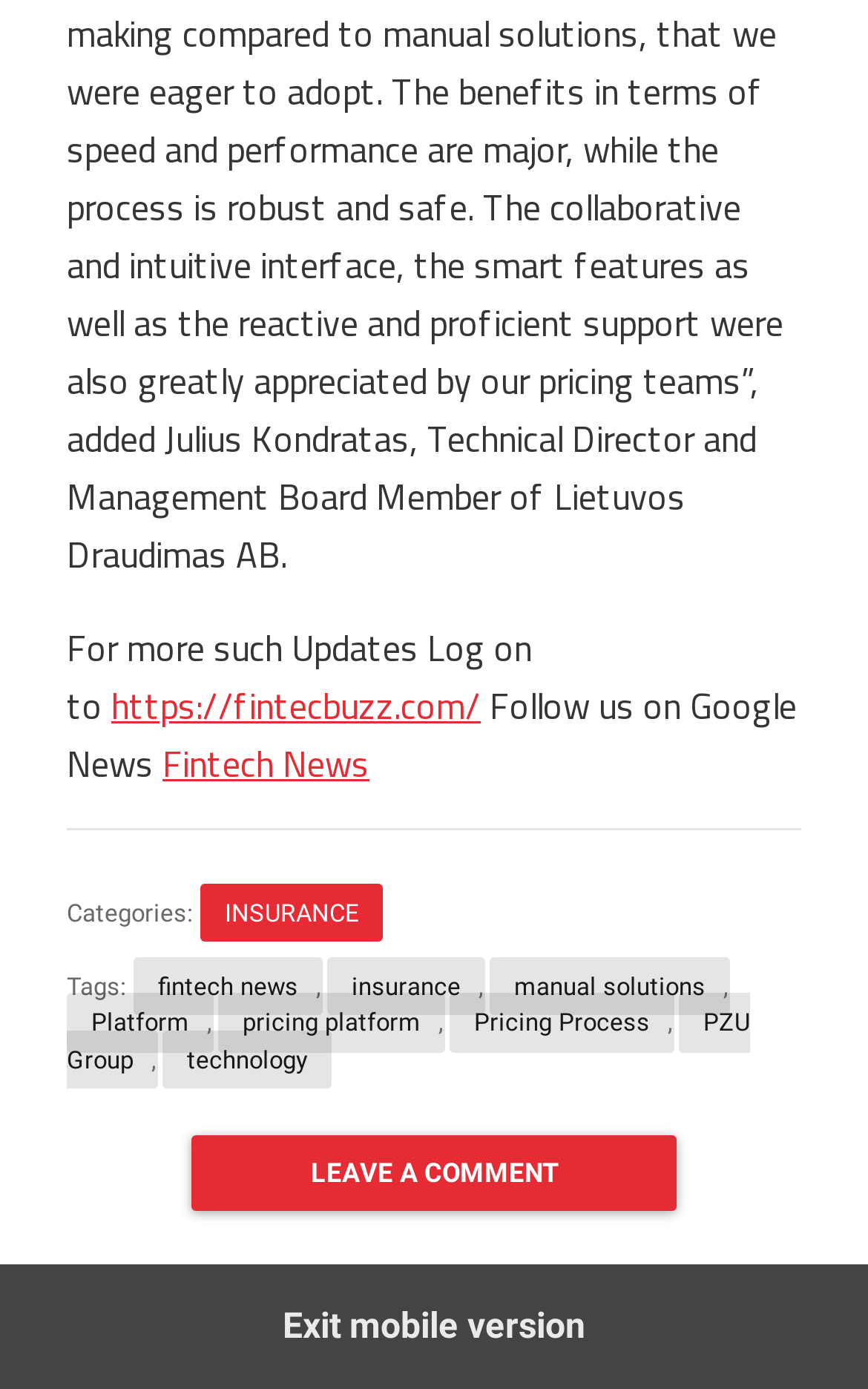Please predict the bounding box coordinates of the element's region where a click is necessary to complete the following instruction: "Read the cookie policy". The coordinates should be represented by four float numbers between 0 and 1, i.e., [left, top, right, bottom].

None